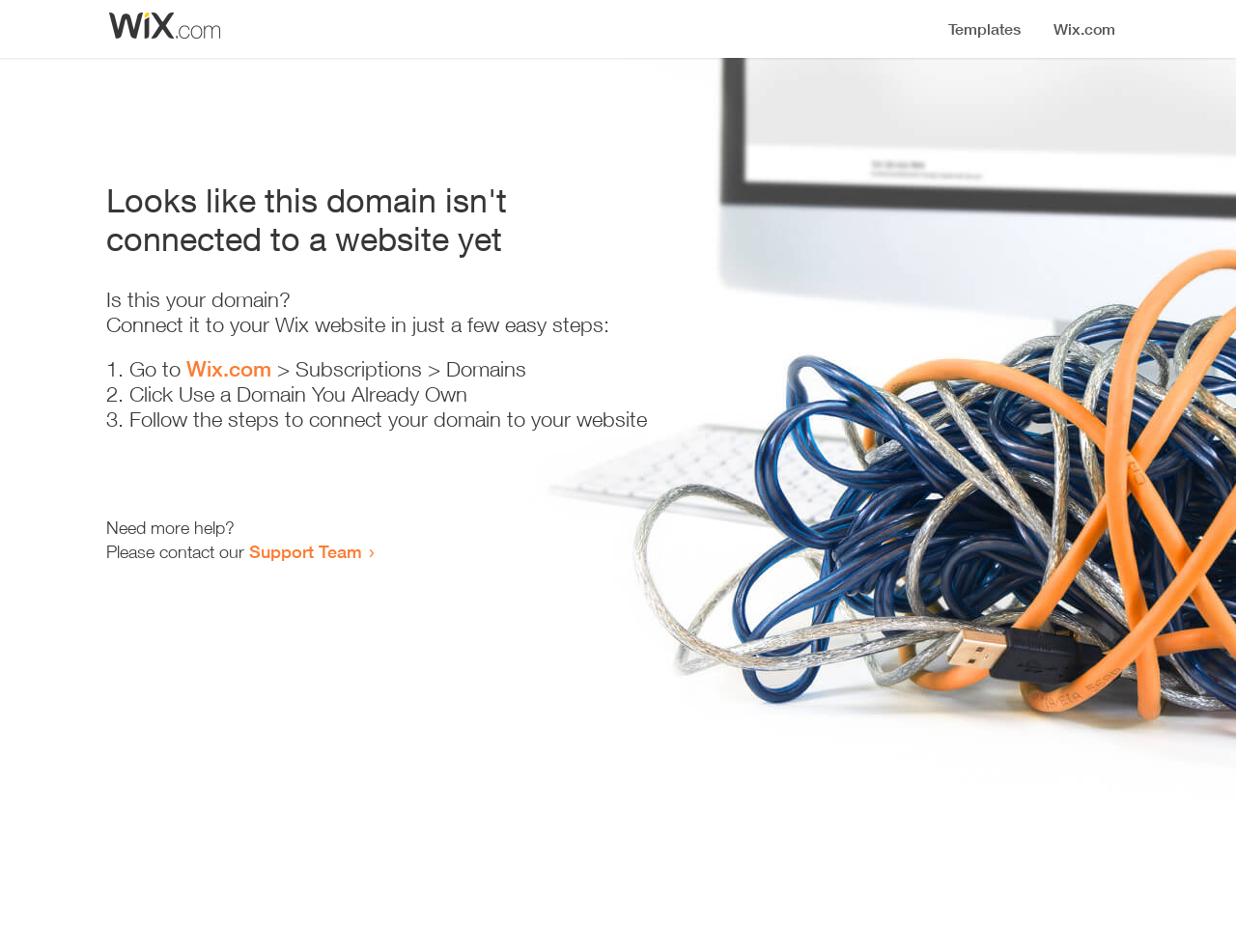Where should I go to start connecting my domain?
Refer to the image and provide a concise answer in one word or phrase.

Wix.com